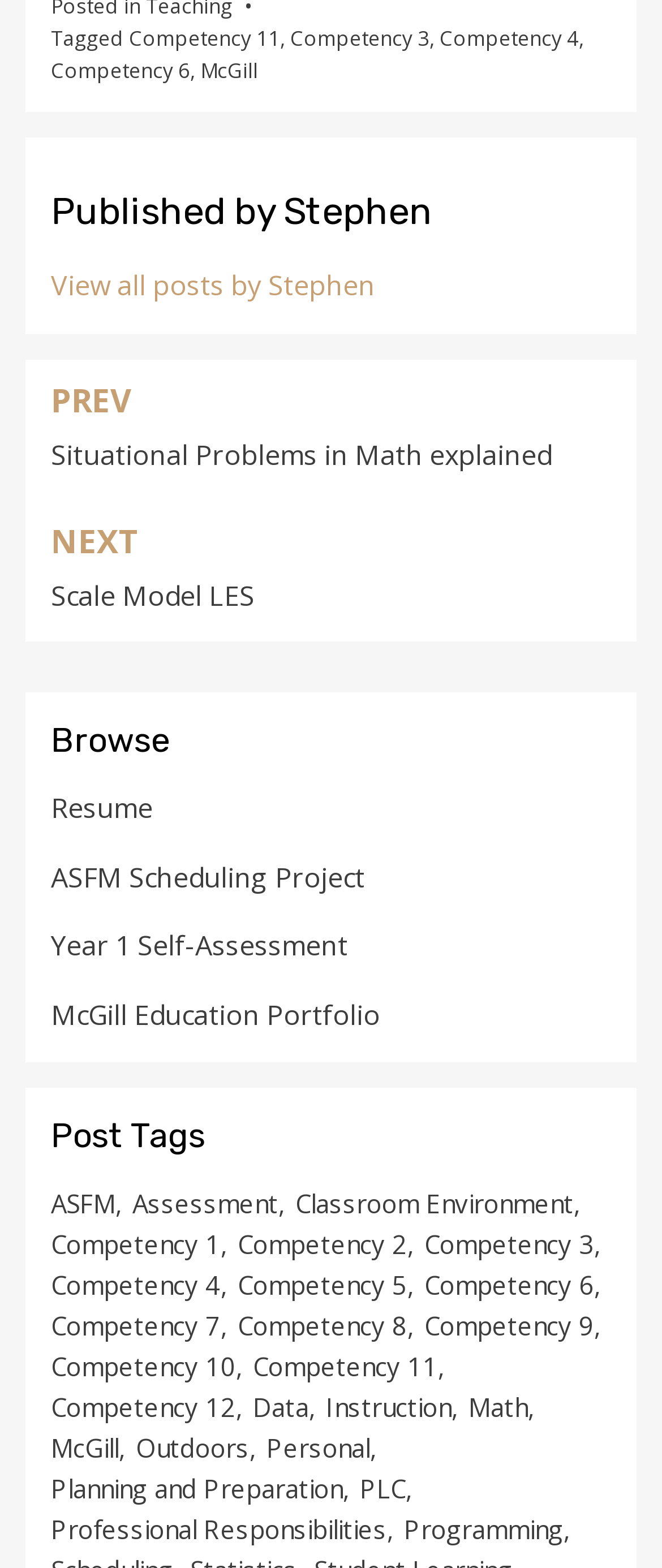Find the bounding box coordinates for the UI element whose description is: "View all posts by Stephen". The coordinates should be four float numbers between 0 and 1, in the format [left, top, right, bottom].

[0.077, 0.17, 0.567, 0.193]